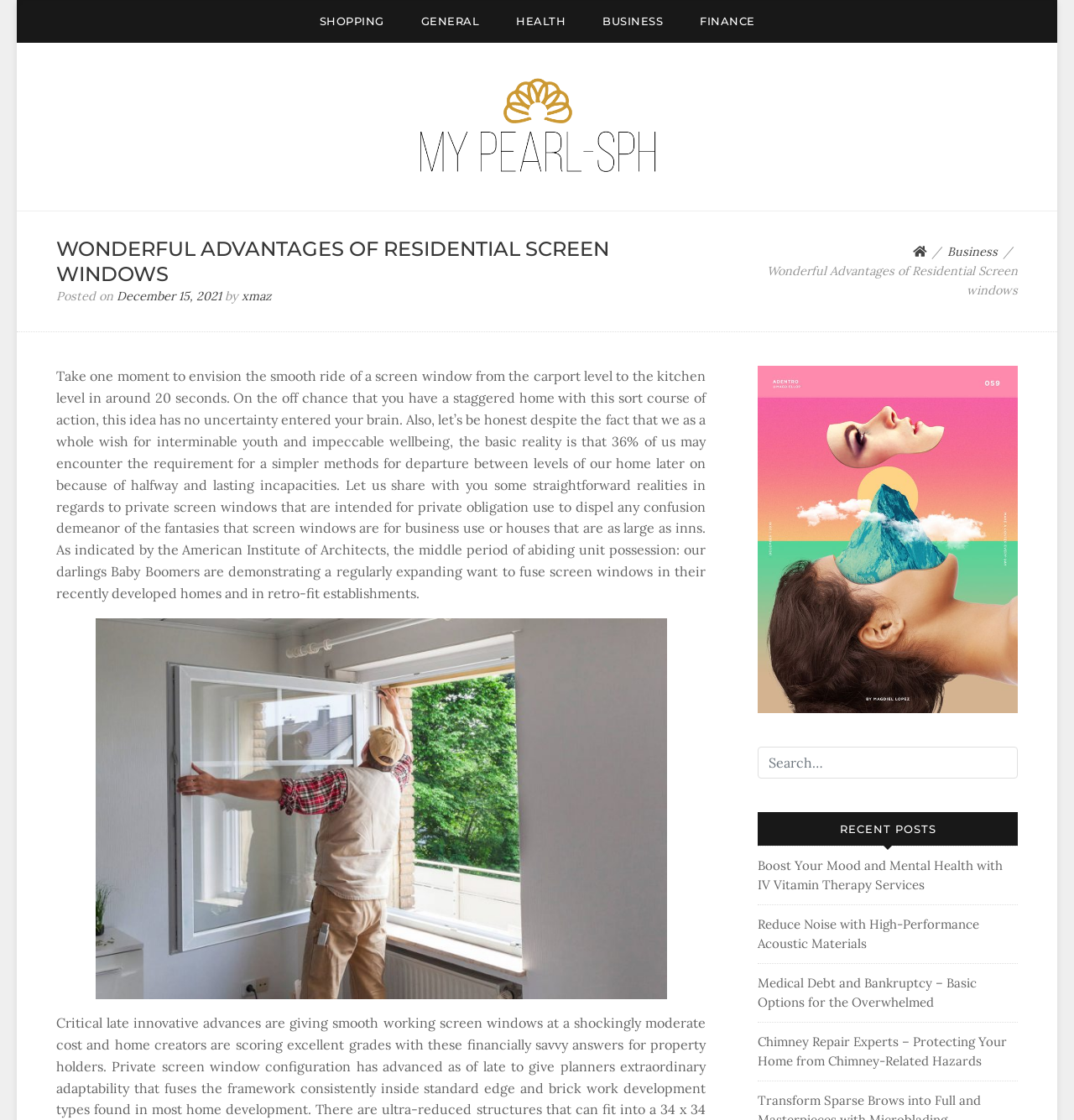Please identify the bounding box coordinates of the element's region that I should click in order to complete the following instruction: "Go to BUSINESS". The bounding box coordinates consist of four float numbers between 0 and 1, i.e., [left, top, right, bottom].

[0.882, 0.218, 0.929, 0.231]